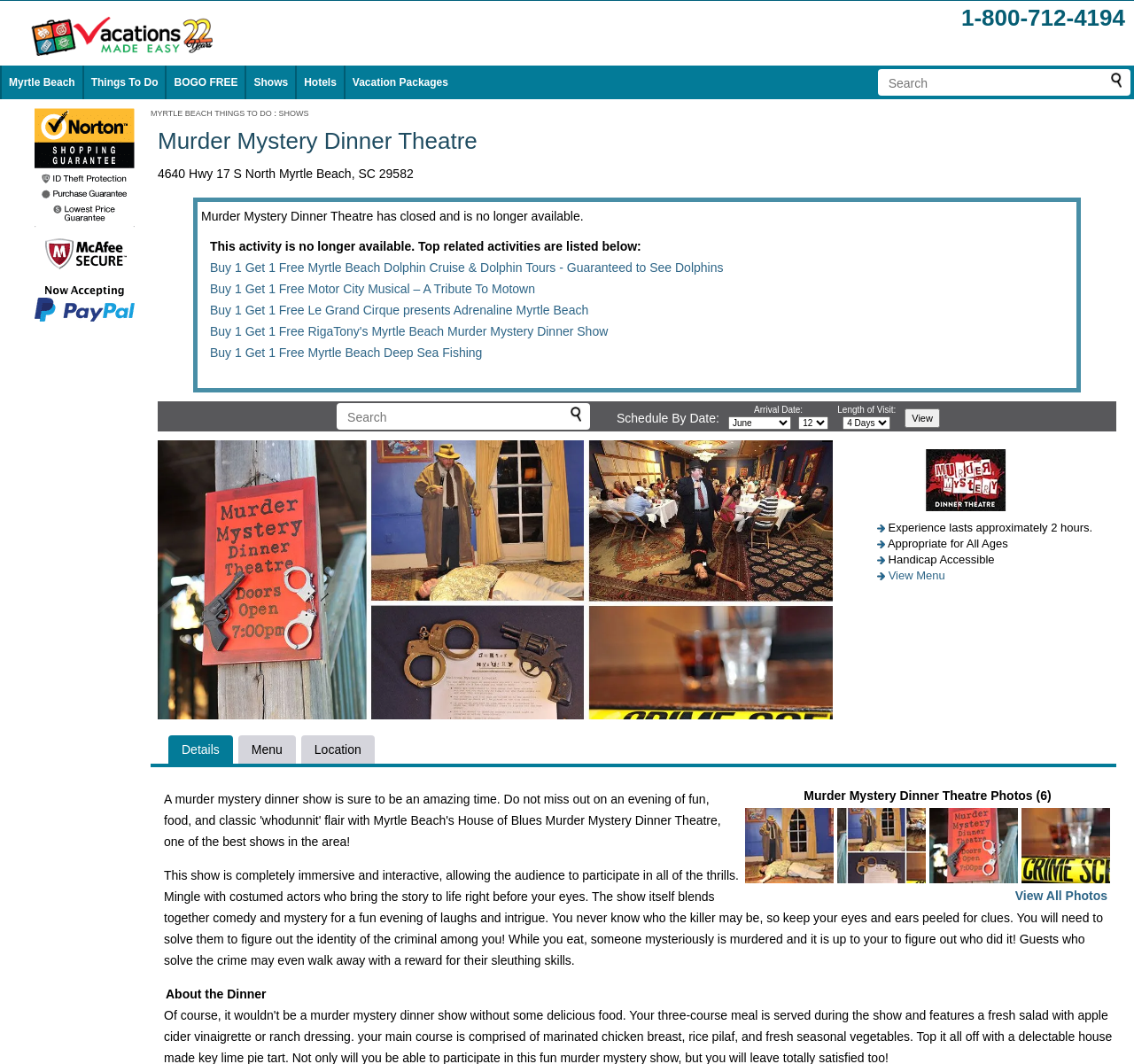Determine the bounding box coordinates of the clickable region to follow the instruction: "View Murder Mystery Dinner Theatre details".

[0.16, 0.698, 0.194, 0.711]